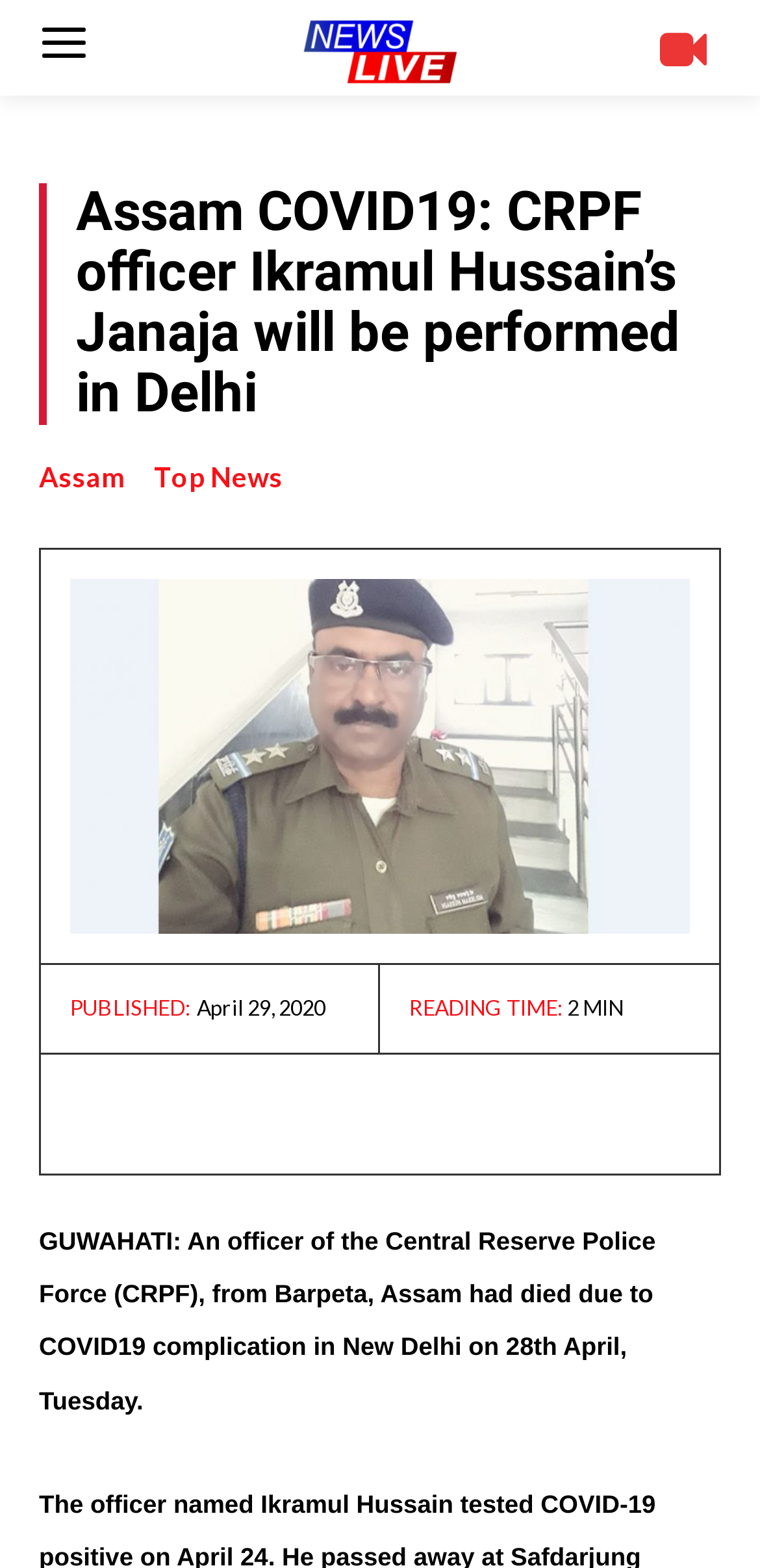Describe every aspect of the webpage comprehensively.

The webpage appears to be a news article page. At the top left, there is a news logo, accompanied by a smaller icon to the right. Below the logo, there is a heading that reads "Assam COVID19: CRPF officer Ikramul Hussain’s Janaja will be performed in Delhi". 

To the right of the heading, there are two links, "Assam" and "Top News", positioned side by side. Below these links, there is a large image that takes up most of the width of the page. 

Above the image, there is a publication information section, which includes the text "PUBLISHED:" followed by a timestamp "April 29, 2020", and then "READING TIME:" with a duration of "MIN". 

Below the image, there are five social media links, represented by icons, aligned horizontally. 

The main content of the news article is a paragraph of text located at the bottom of the page, which reads "GUWAHATI: An officer of the Central Reserve Police Force (CRPF), from Barpeta, Assam had died due to COVID19 complication in New Delhi on 28th April, Tuesday."